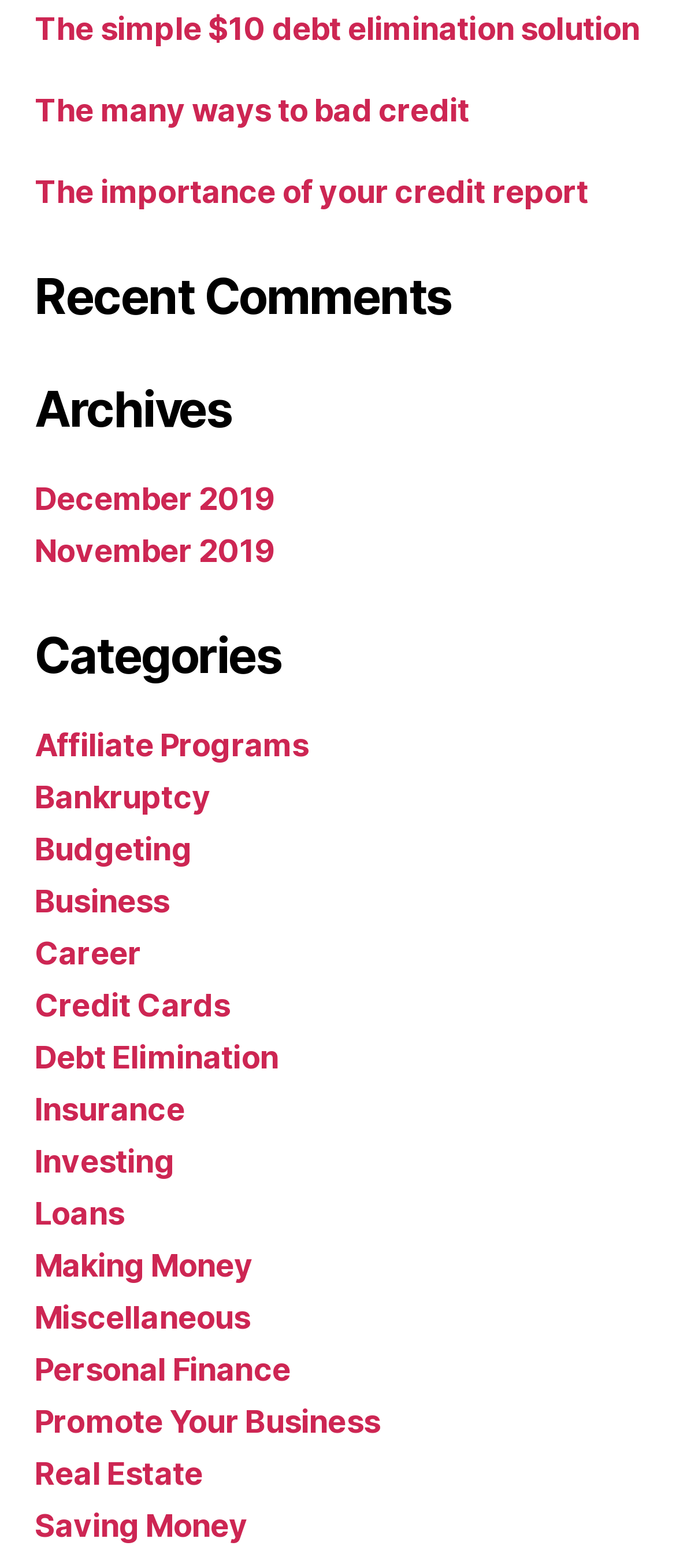Please identify the bounding box coordinates of where to click in order to follow the instruction: "Learn about debt elimination".

[0.051, 0.662, 0.412, 0.685]